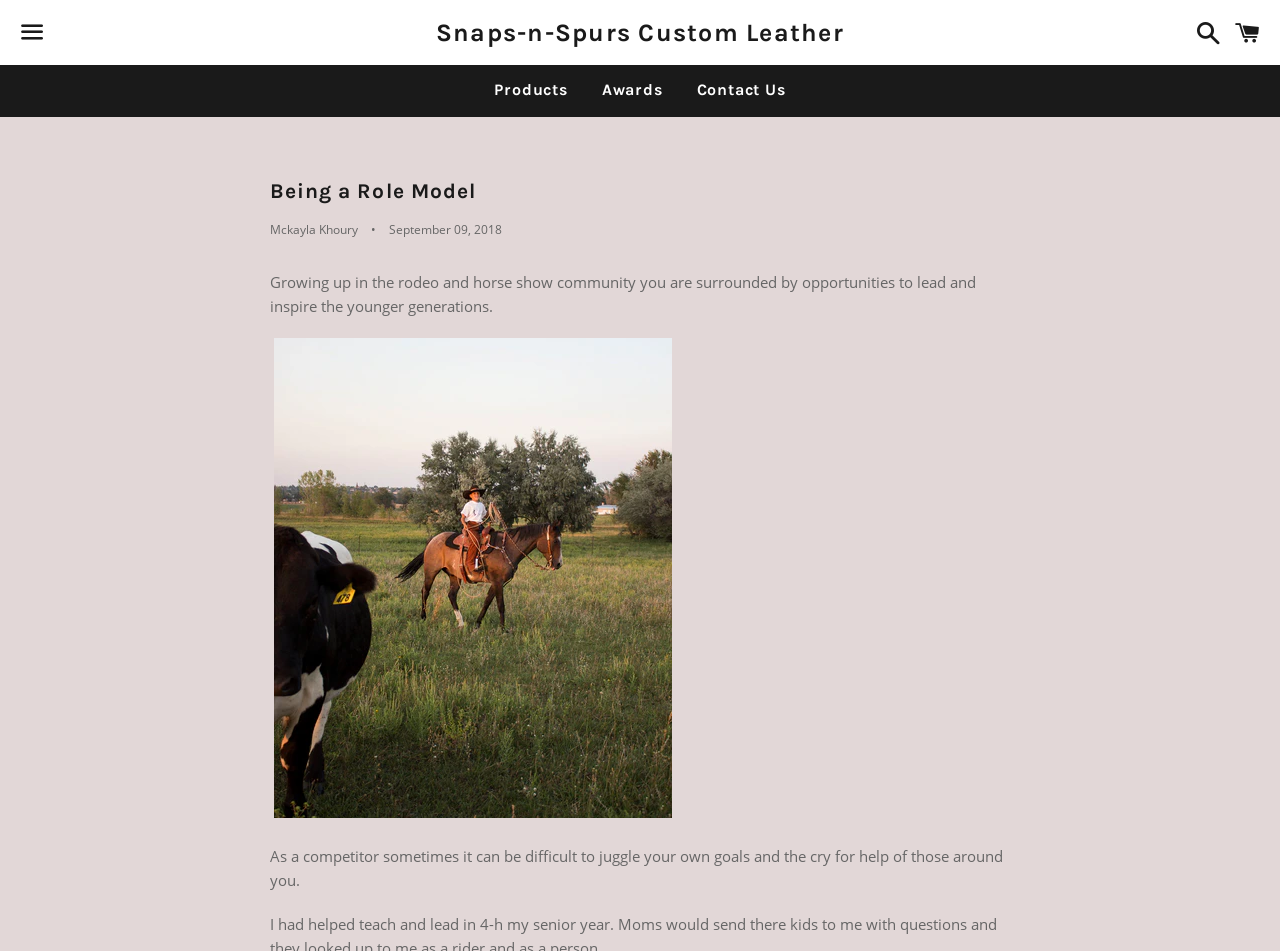Provide the bounding box coordinates of the HTML element this sentence describes: "+44 07375130738".

None